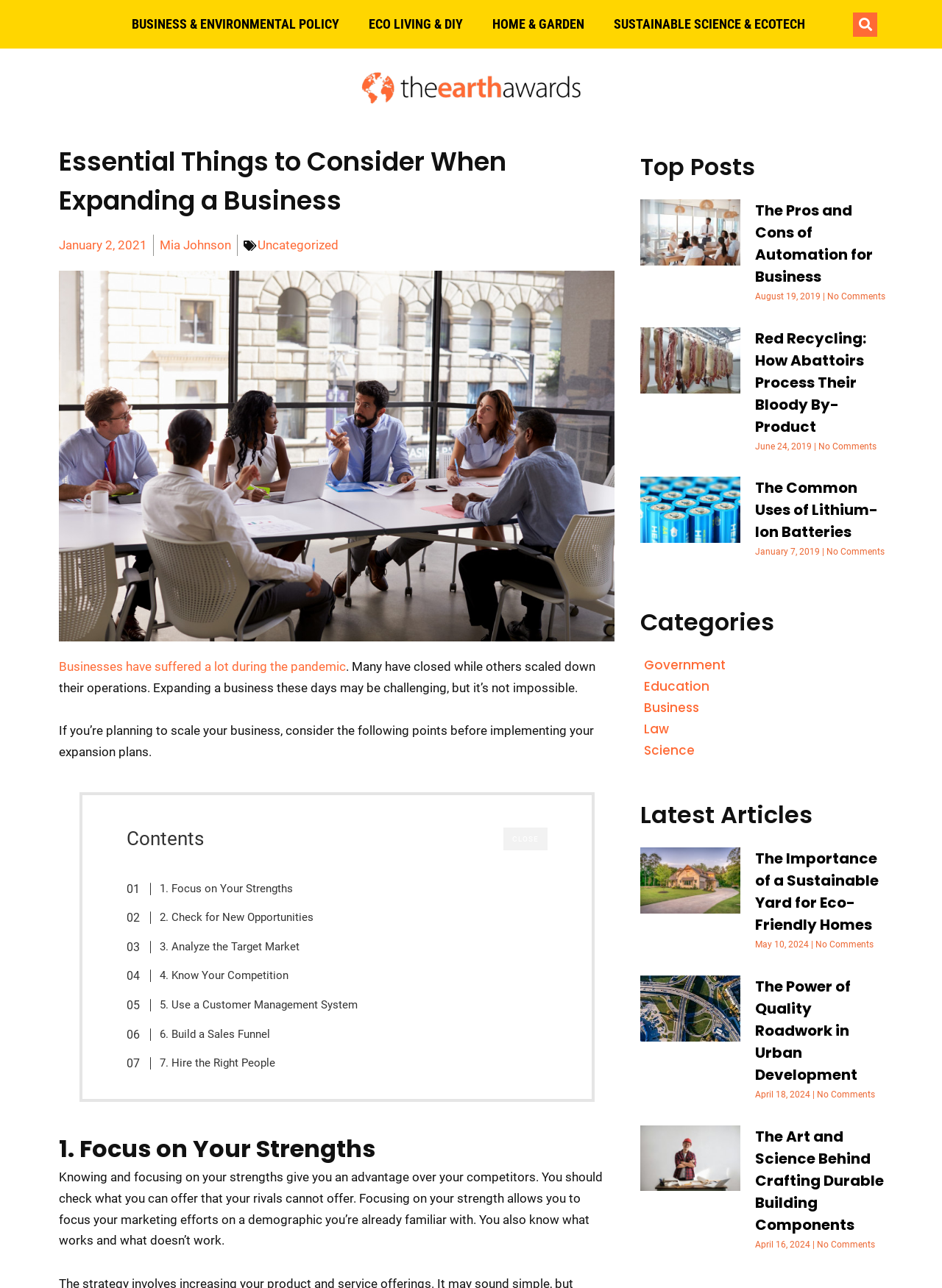Determine which piece of text is the heading of the webpage and provide it.

Essential Things to Consider When Expanding a Business